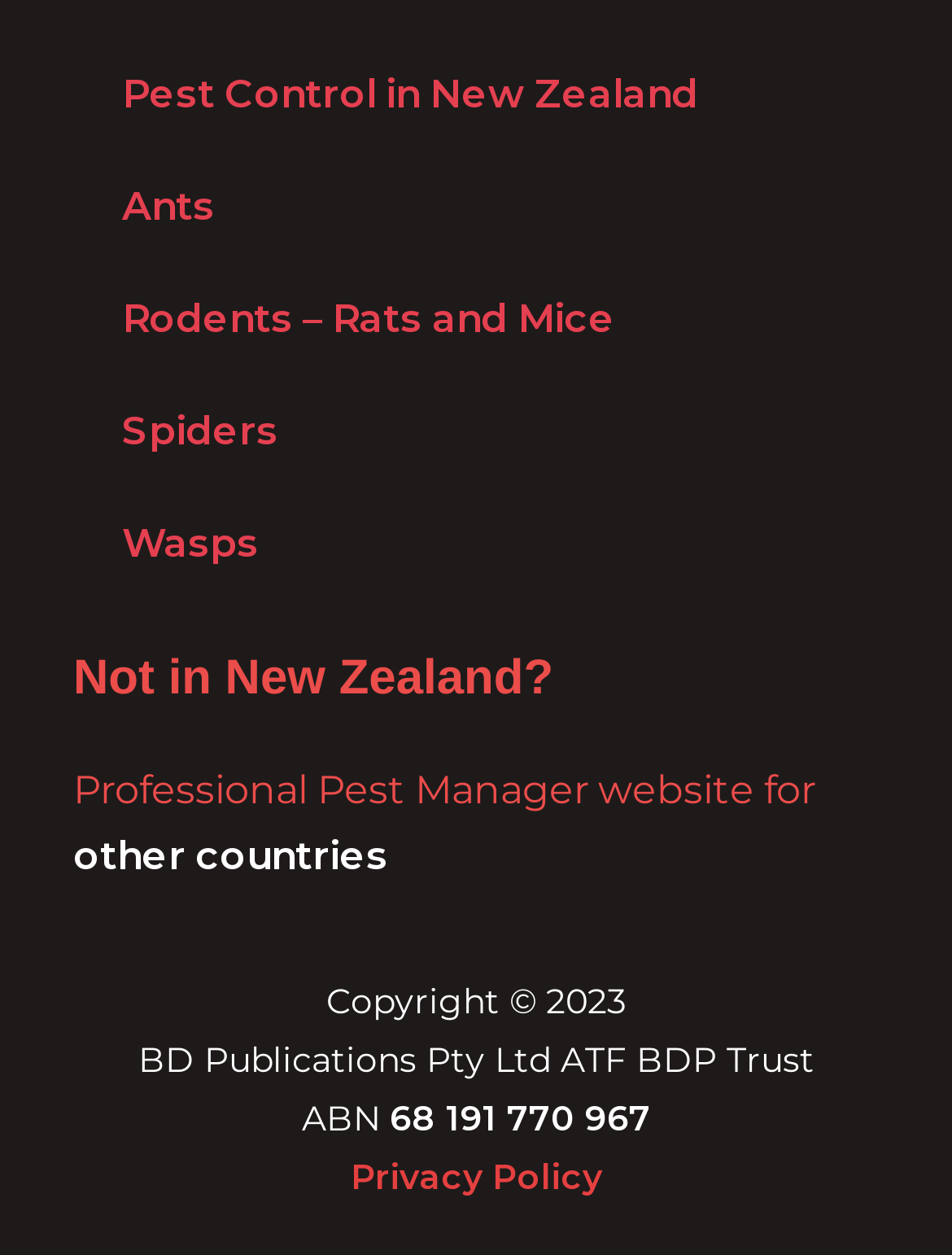Refer to the image and answer the question with as much detail as possible: What is the purpose of the 'other countries' link?

The webpage has a link with the text 'other countries', which is part of the sentence 'Professional Pest Manager website for other countries', indicating that the link is meant to access the Professional Pest Manager website for countries other than New Zealand.